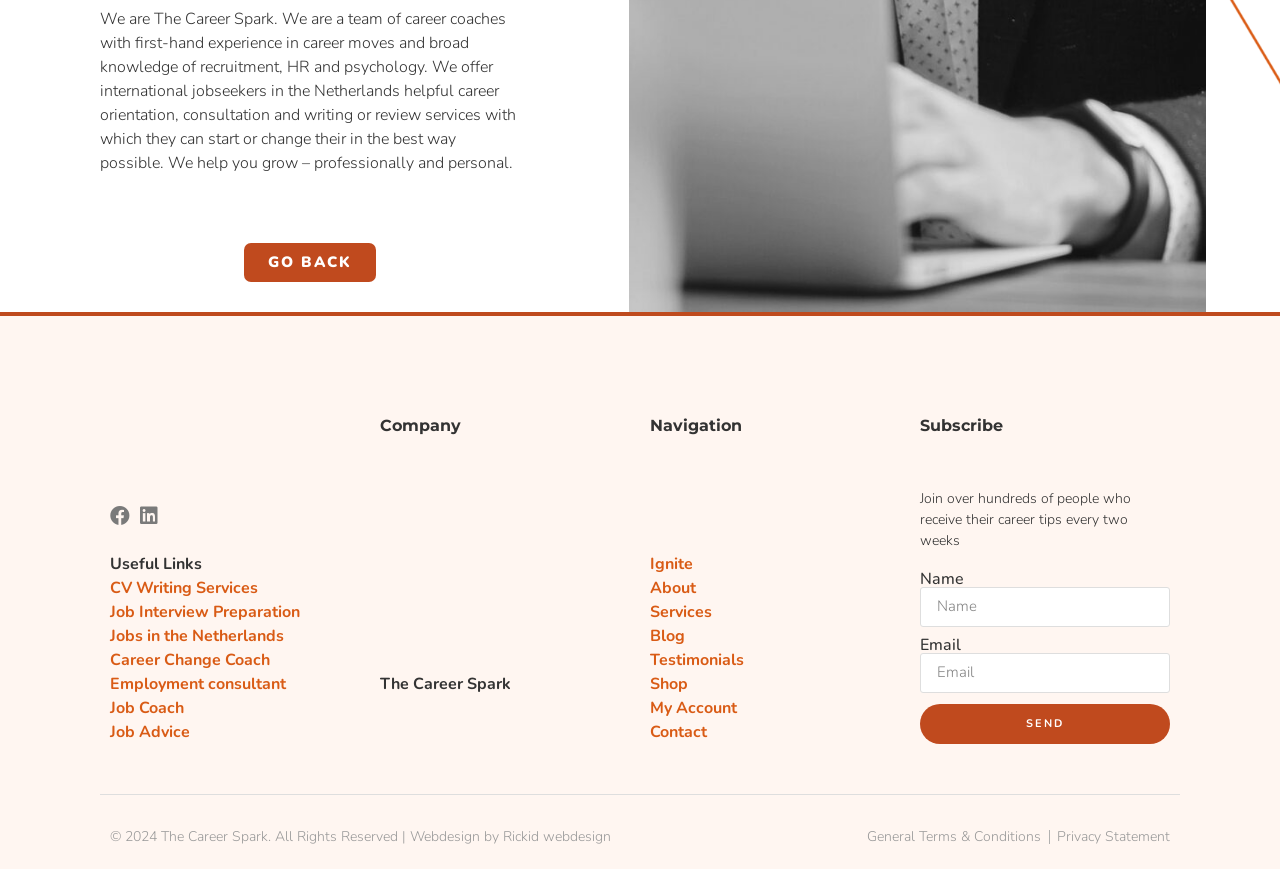Who designed the website?
Look at the screenshot and provide an in-depth answer.

The website's designer is mentioned at the bottom of the page, with the text 'Webdesign by Rickid webdesign'.